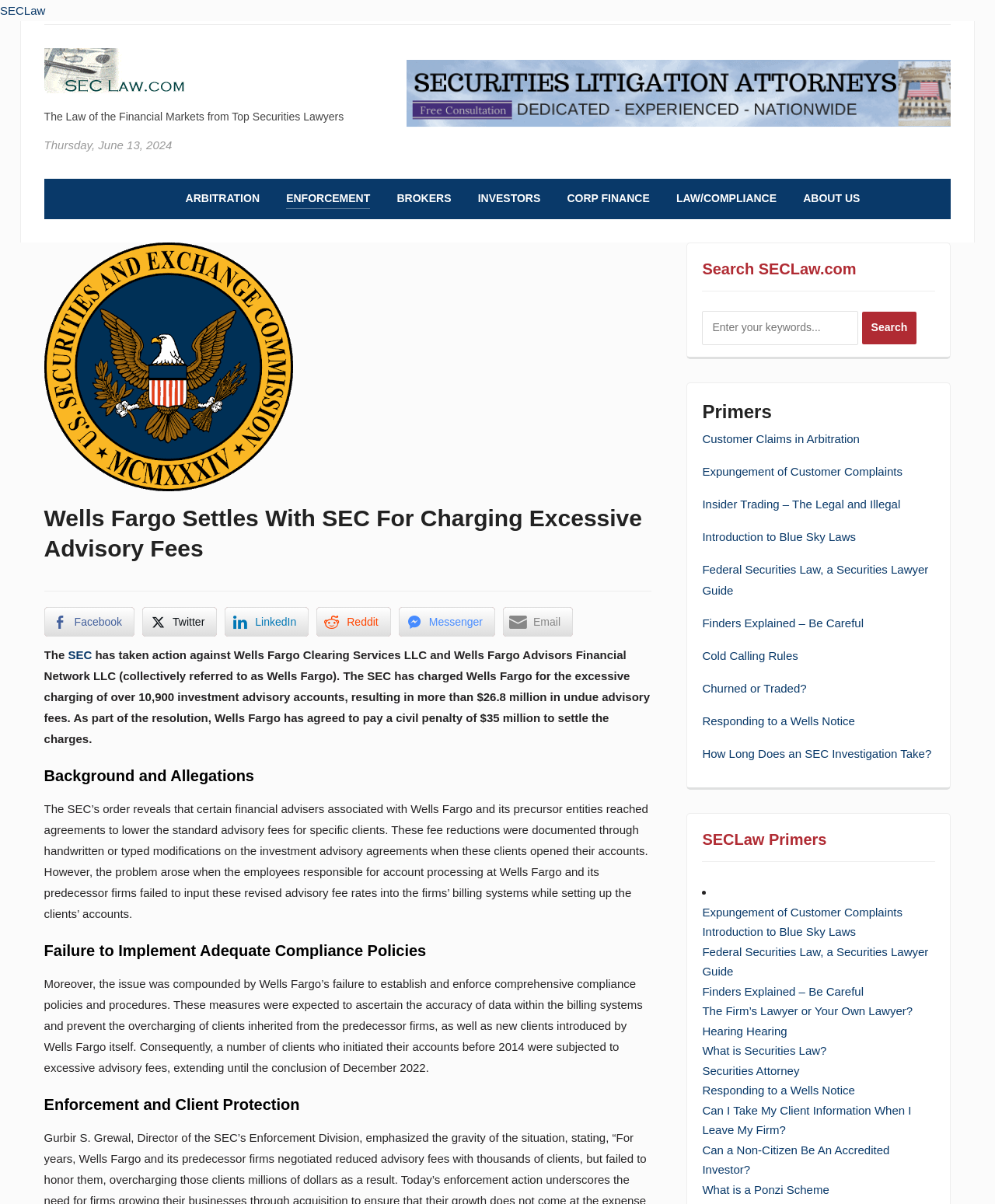Locate the bounding box coordinates of the element's region that should be clicked to carry out the following instruction: "Learn about Customer Claims in Arbitration". The coordinates need to be four float numbers between 0 and 1, i.e., [left, top, right, bottom].

[0.706, 0.359, 0.864, 0.37]